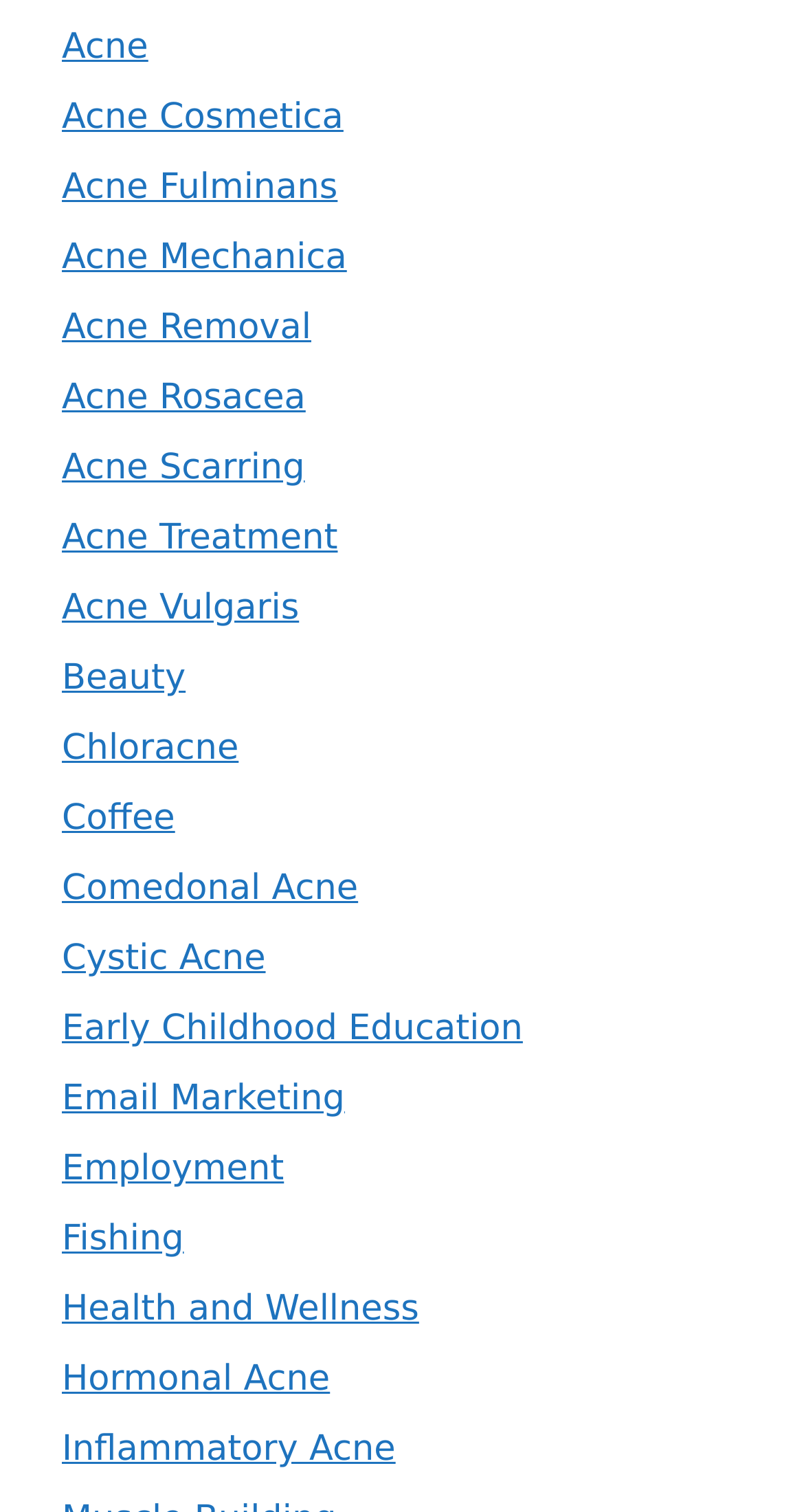Please identify the bounding box coordinates of the element that needs to be clicked to execute the following command: "Visit Hamburg Information". Provide the bounding box using four float numbers between 0 and 1, formatted as [left, top, right, bottom].

None